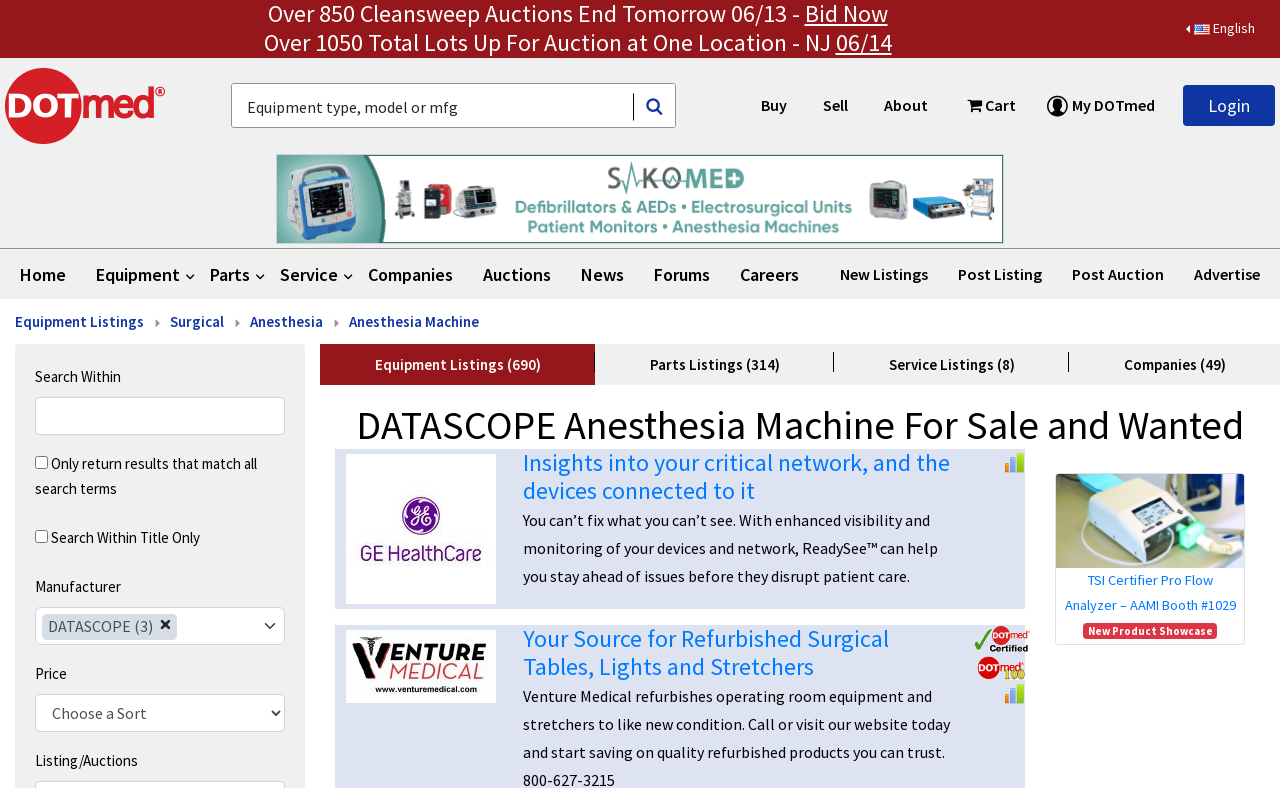How many auction lots are up for auction at one location?
Give a one-word or short phrase answer based on the image.

1050